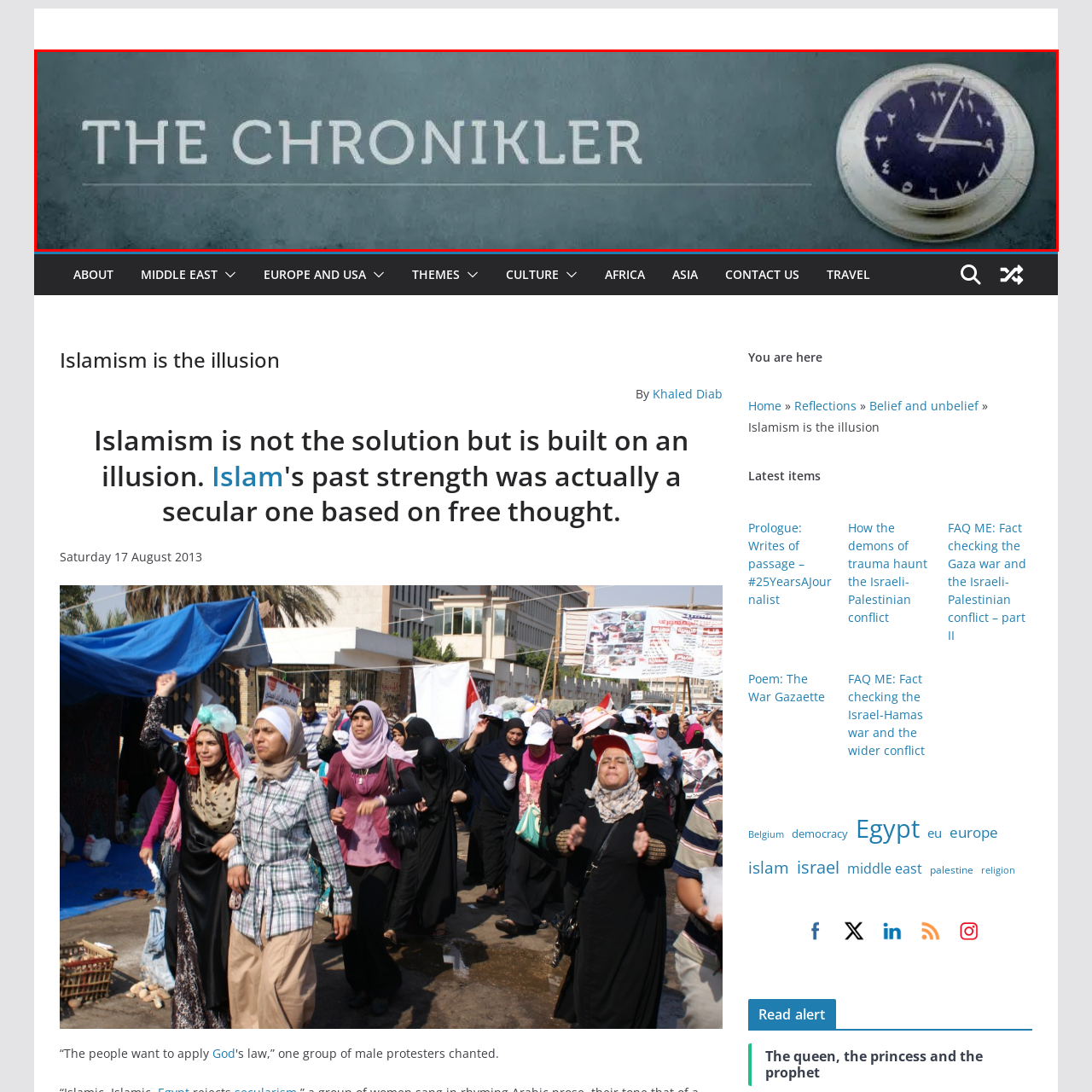What is the color of the clock's face?  
Inspect the image within the red boundary and offer a detailed explanation grounded in the visual information present in the image.

The question asks about the color of the clock's face. According to the caption, the clock's face is described as 'dark', which suggests that it has a darker tone or color.